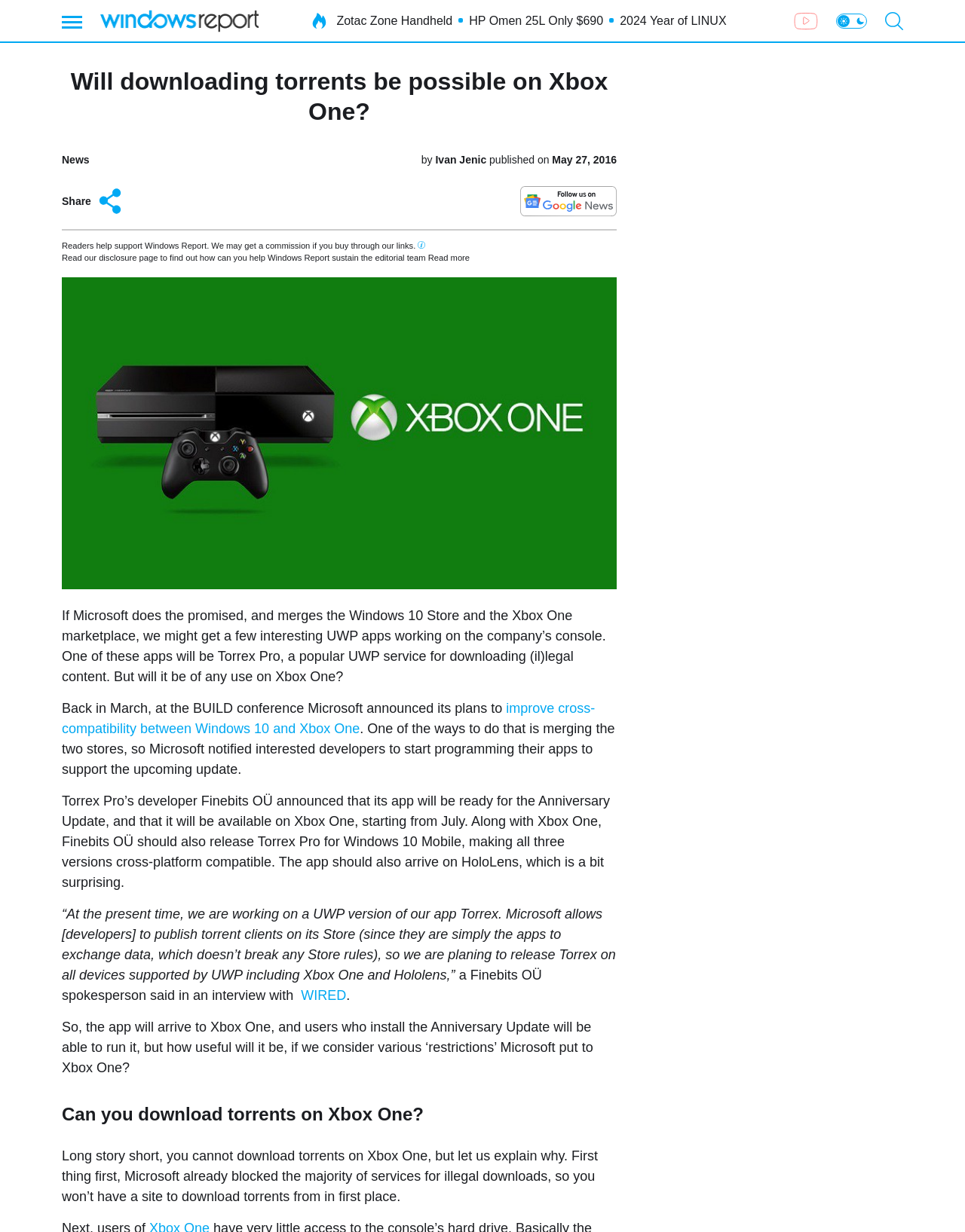Show the bounding box coordinates of the element that should be clicked to complete the task: "Go to Windows Report".

[0.104, 0.006, 0.268, 0.028]